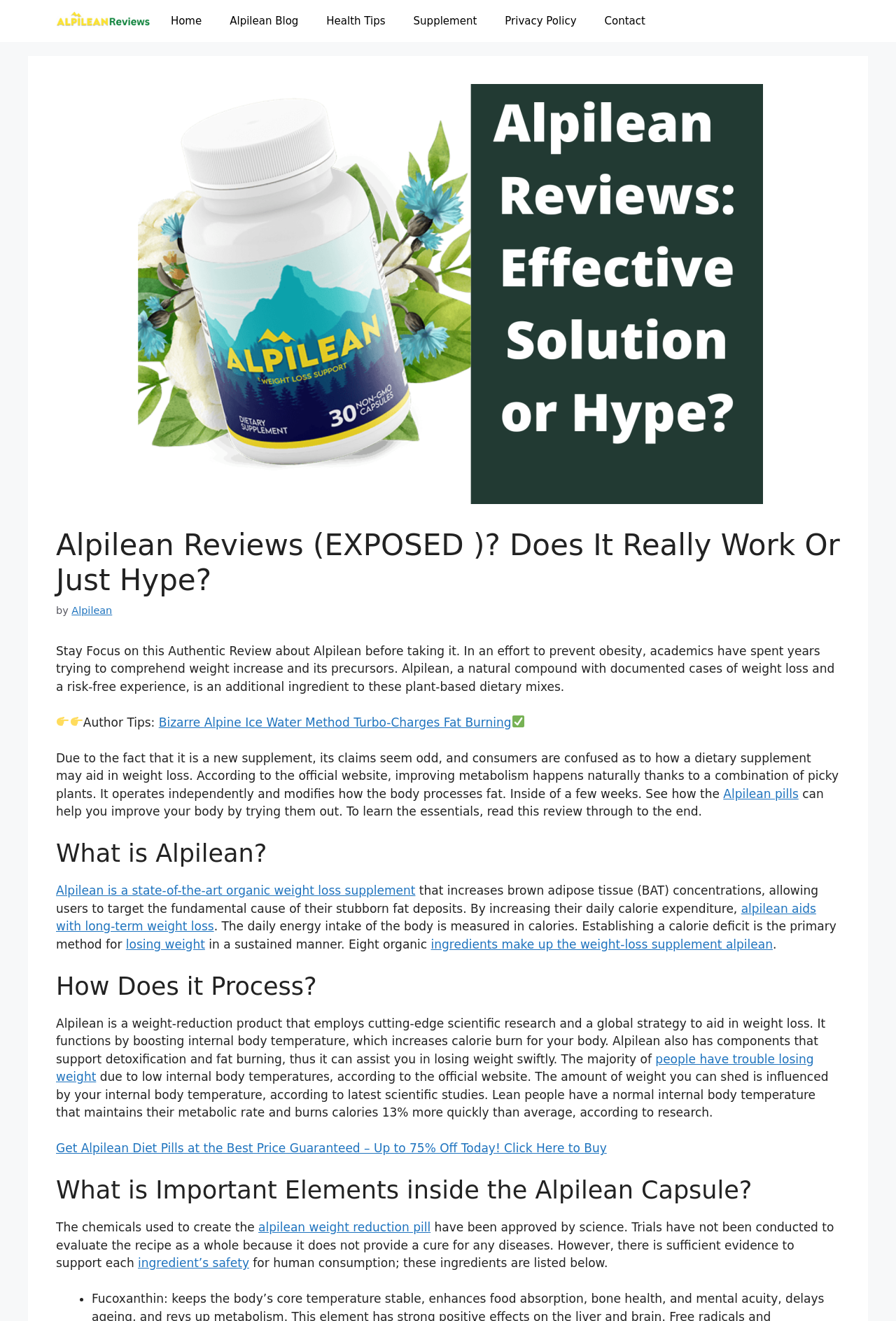Please find the main title text of this webpage.

Alpilean Reviews (EXPOSED )? Does It Really Work Or Just Hype?